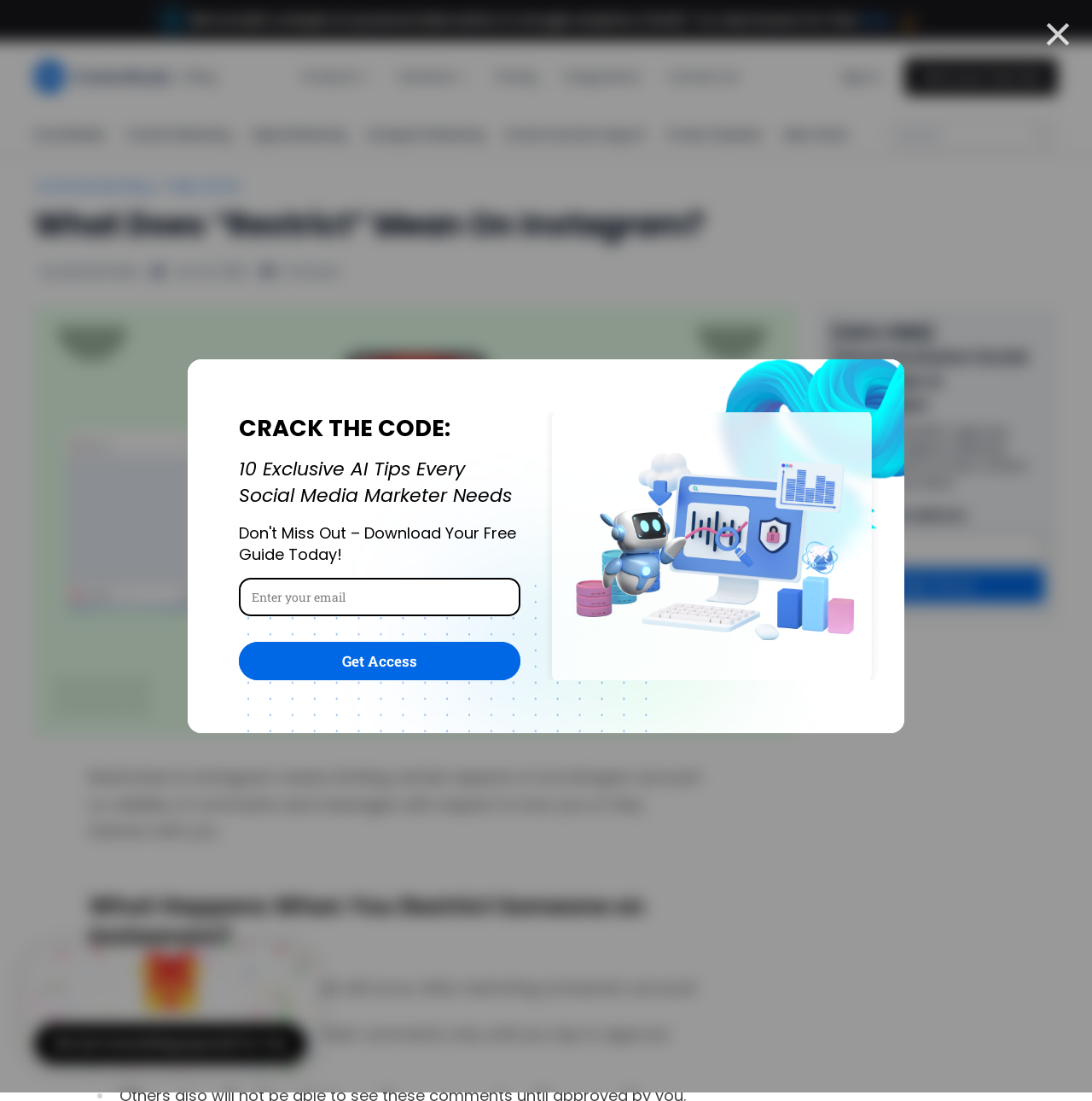Identify the bounding box of the UI element that matches this description: "Blog".

[0.172, 0.062, 0.198, 0.078]